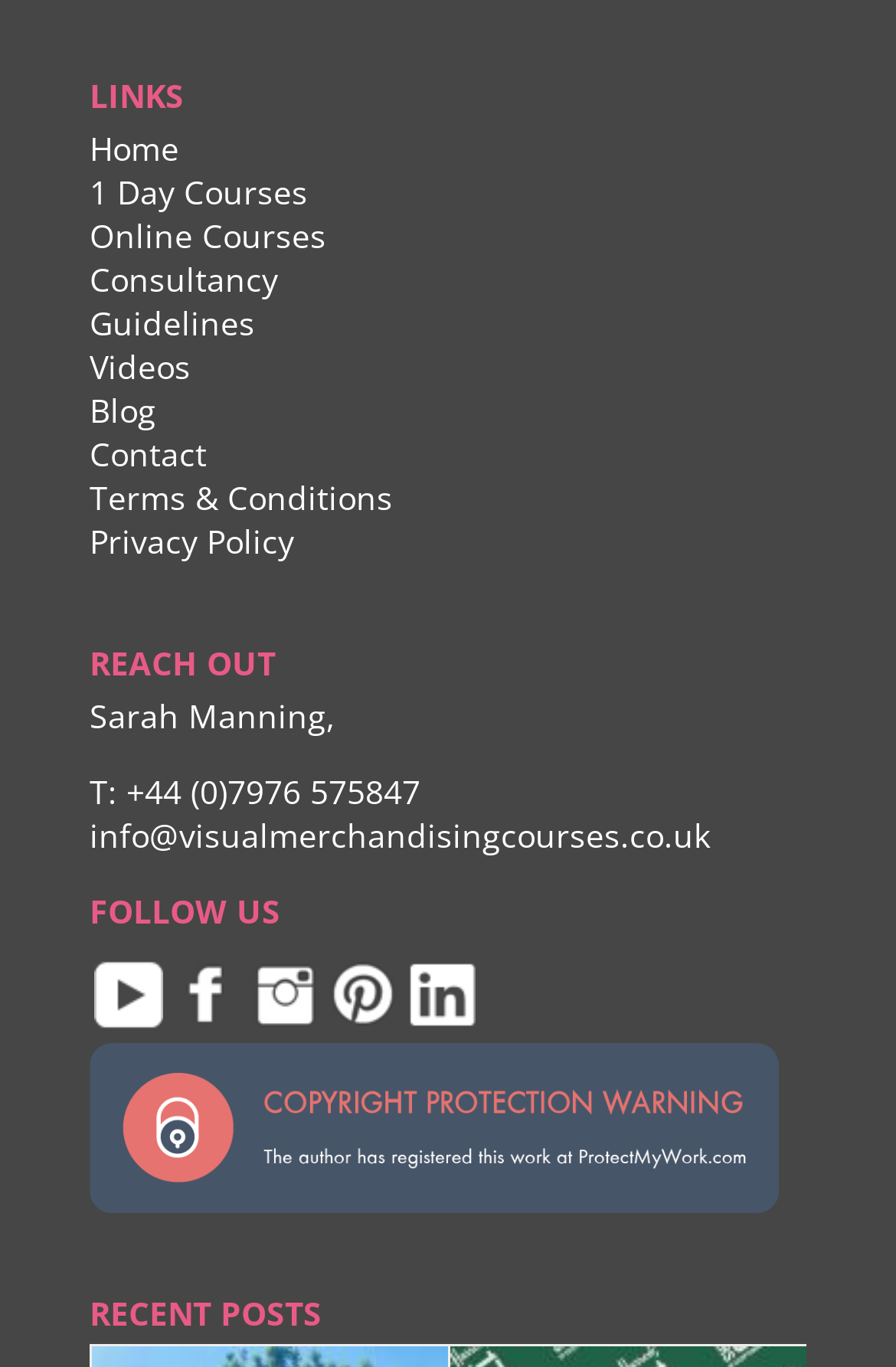Determine the coordinates of the bounding box for the clickable area needed to execute this instruction: "Read the recent posts".

[0.1, 0.945, 0.9, 0.977]